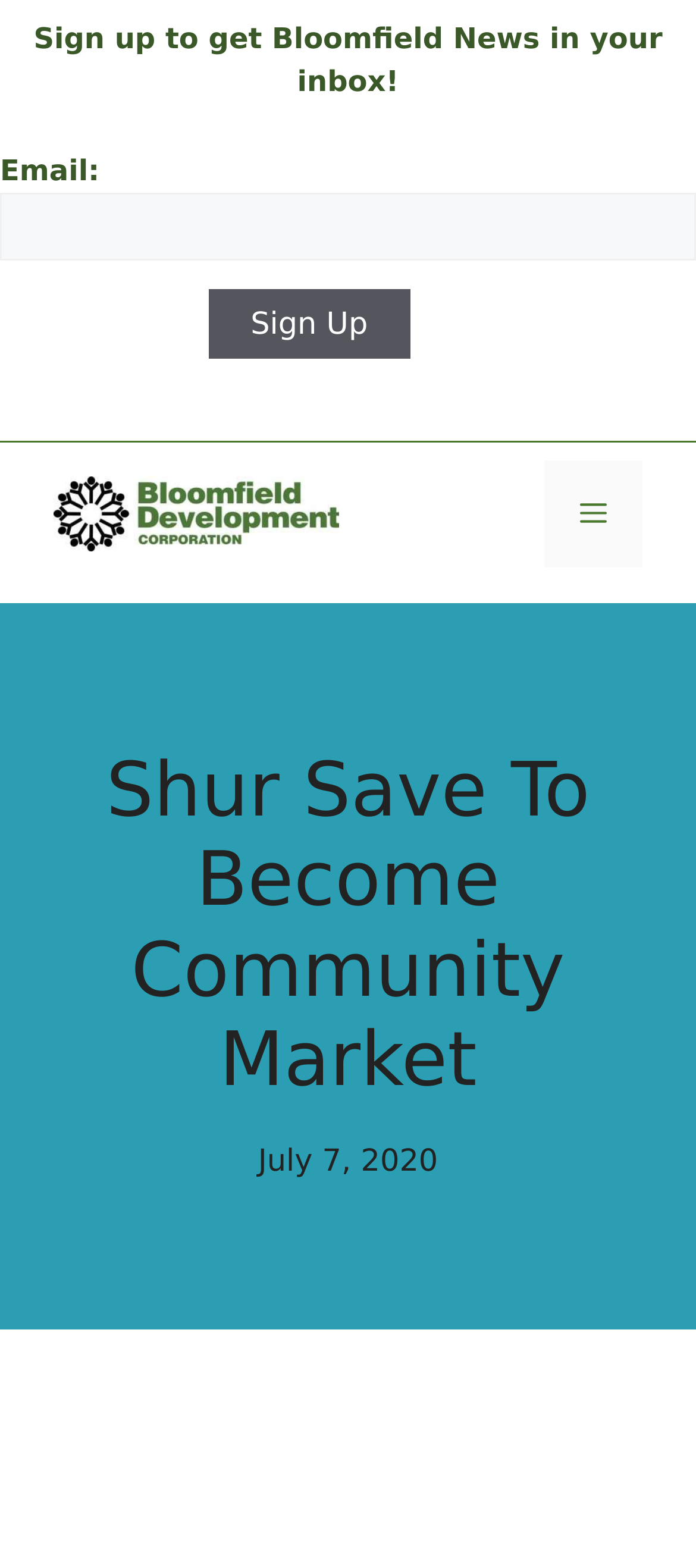Present a detailed account of what is displayed on the webpage.

The webpage is about the Bloomfield Development Corporation, specifically announcing that Shur Save will become Community Market. At the top of the page, there is a newsletter sign-up section with a heading "Sign up to get Bloomfield News in your inbox!" accompanied by an email input field and a "Sign Up" button. 

Below the sign-up section, there is a banner with the site's title "Bloomfield Development Corporation" which includes an image of the corporation's logo. To the right of the logo, there is a mobile toggle button labeled "Menu" that controls the primary navigation menu.

The main content of the page is headed by a large title "Shur Save To Become Community Market" which takes up most of the page's width. Below the title, there is a timestamp indicating that the news was published on July 7, 2020.